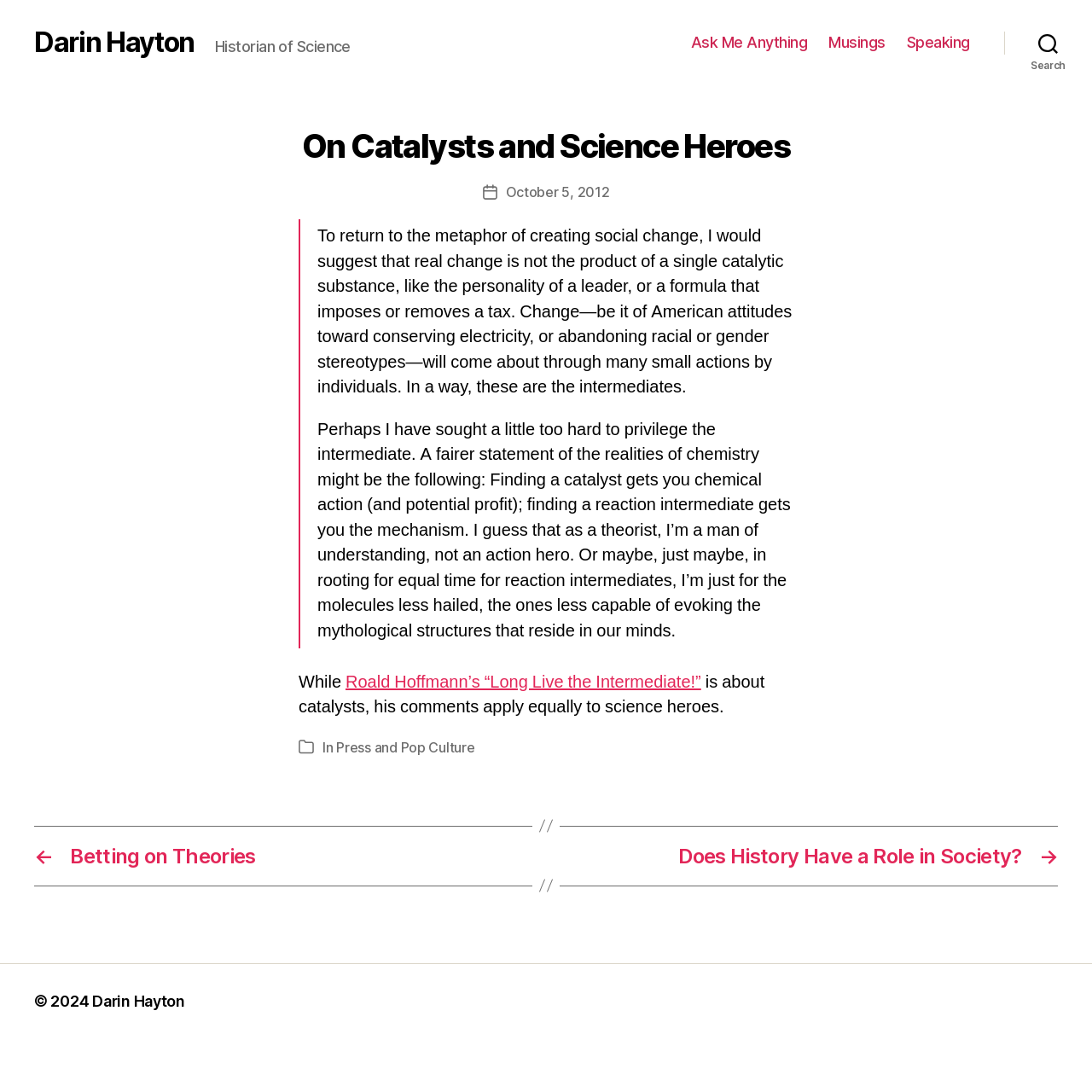Determine the bounding box for the HTML element described here: "Speaking". The coordinates should be given as [left, top, right, bottom] with each number being a float between 0 and 1.

[0.83, 0.031, 0.888, 0.047]